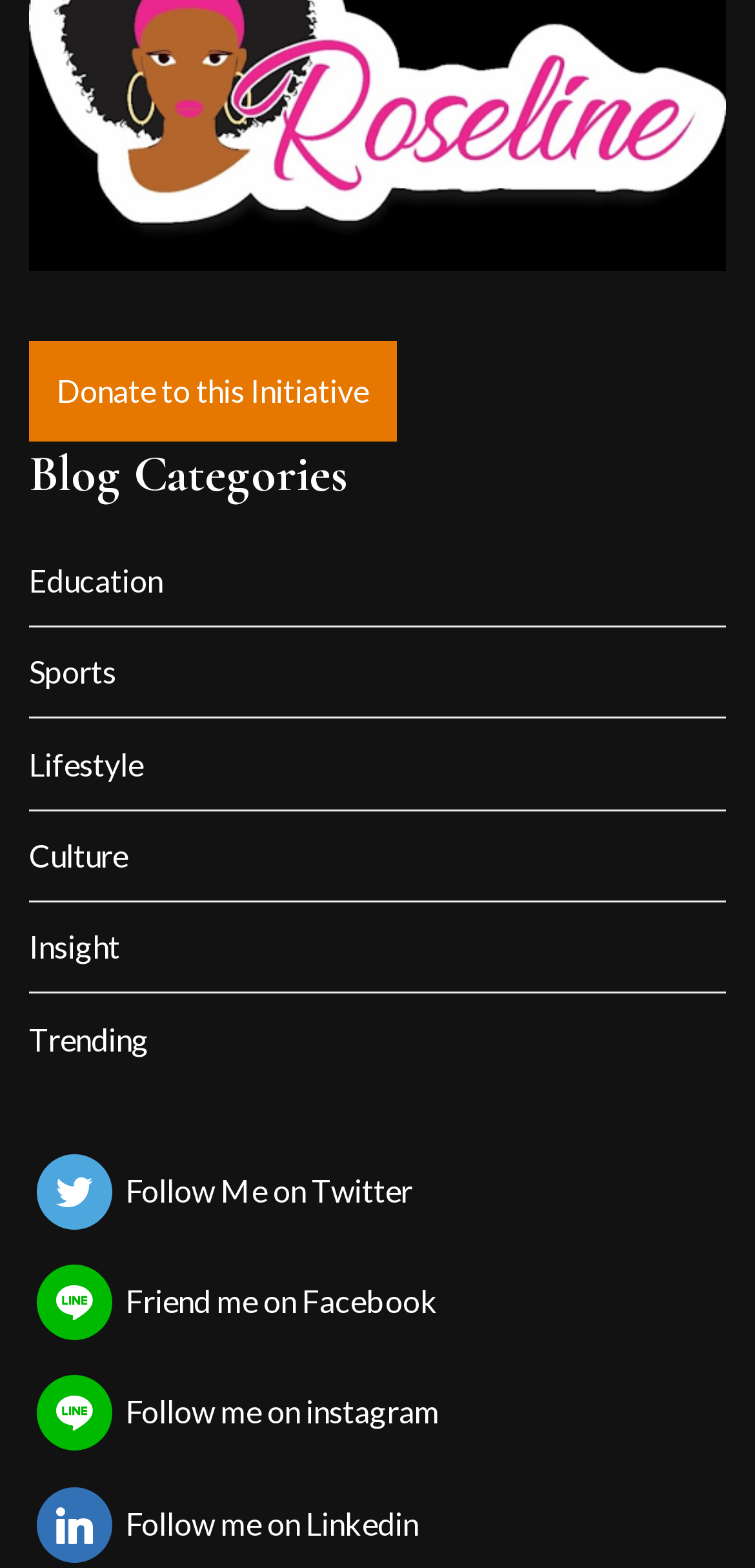How many categories are available in the blog?
Using the visual information, reply with a single word or short phrase.

6